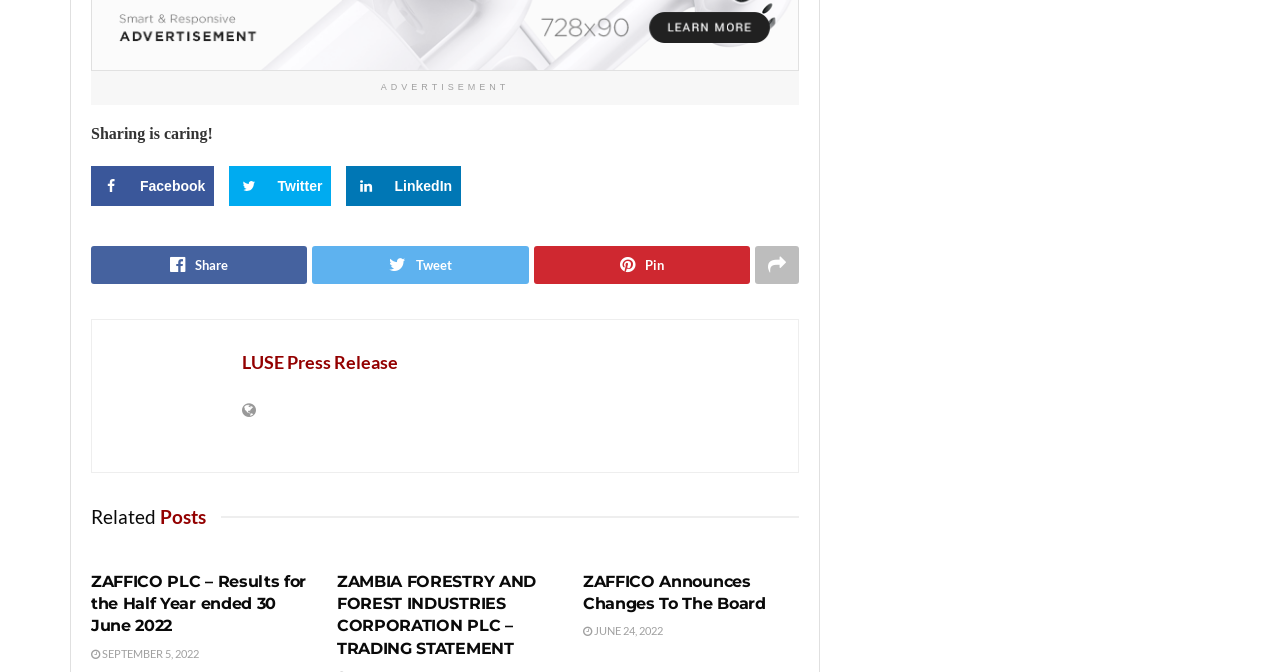Identify the bounding box for the element characterized by the following description: "LUSE Press Release".

[0.189, 0.522, 0.311, 0.555]